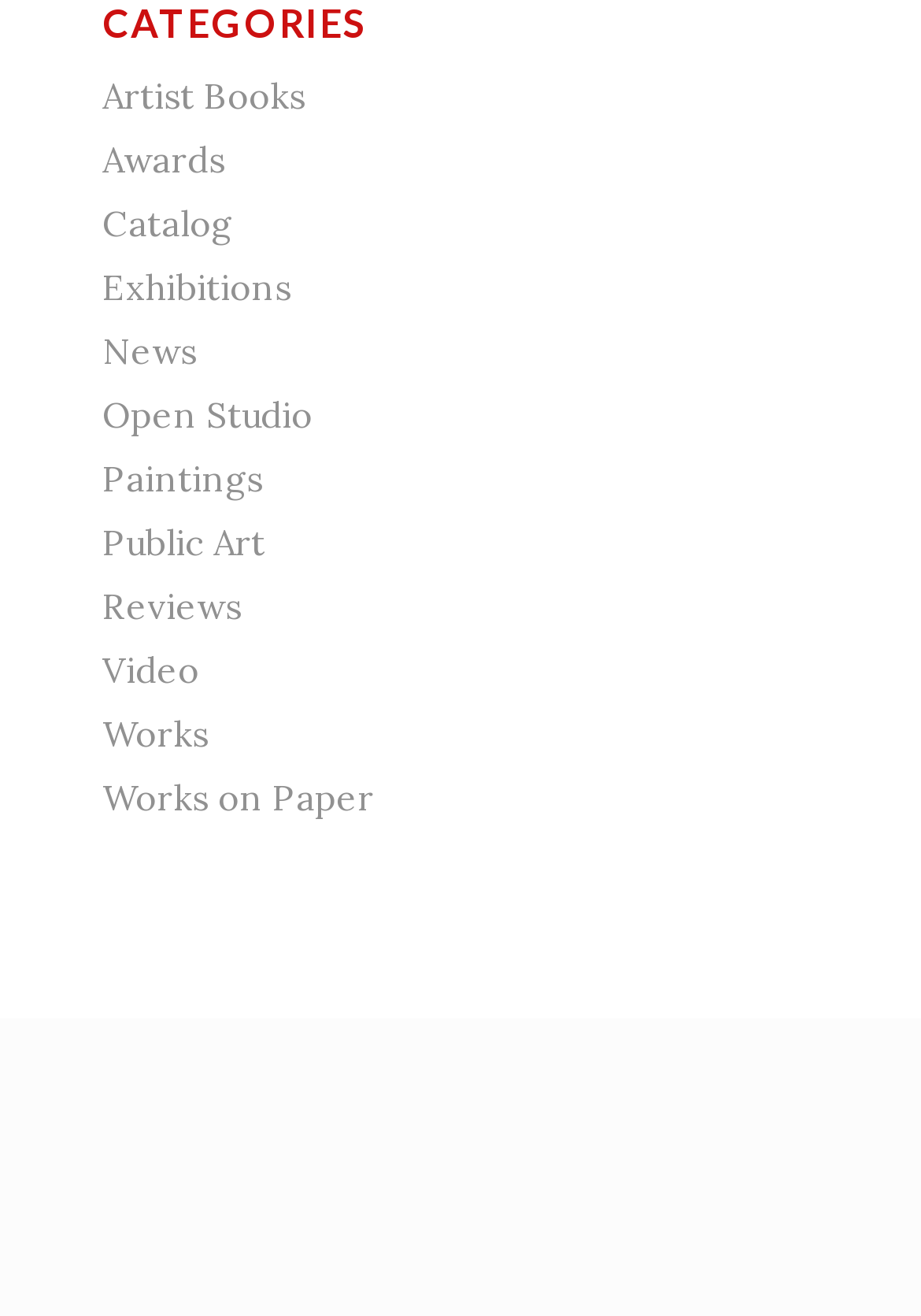Bounding box coordinates must be specified in the format (top-left x, top-left y, bottom-right x, bottom-right y). All values should be floating point numbers between 0 and 1. What are the bounding box coordinates of the UI element described as: Artist Books

[0.111, 0.056, 0.331, 0.09]